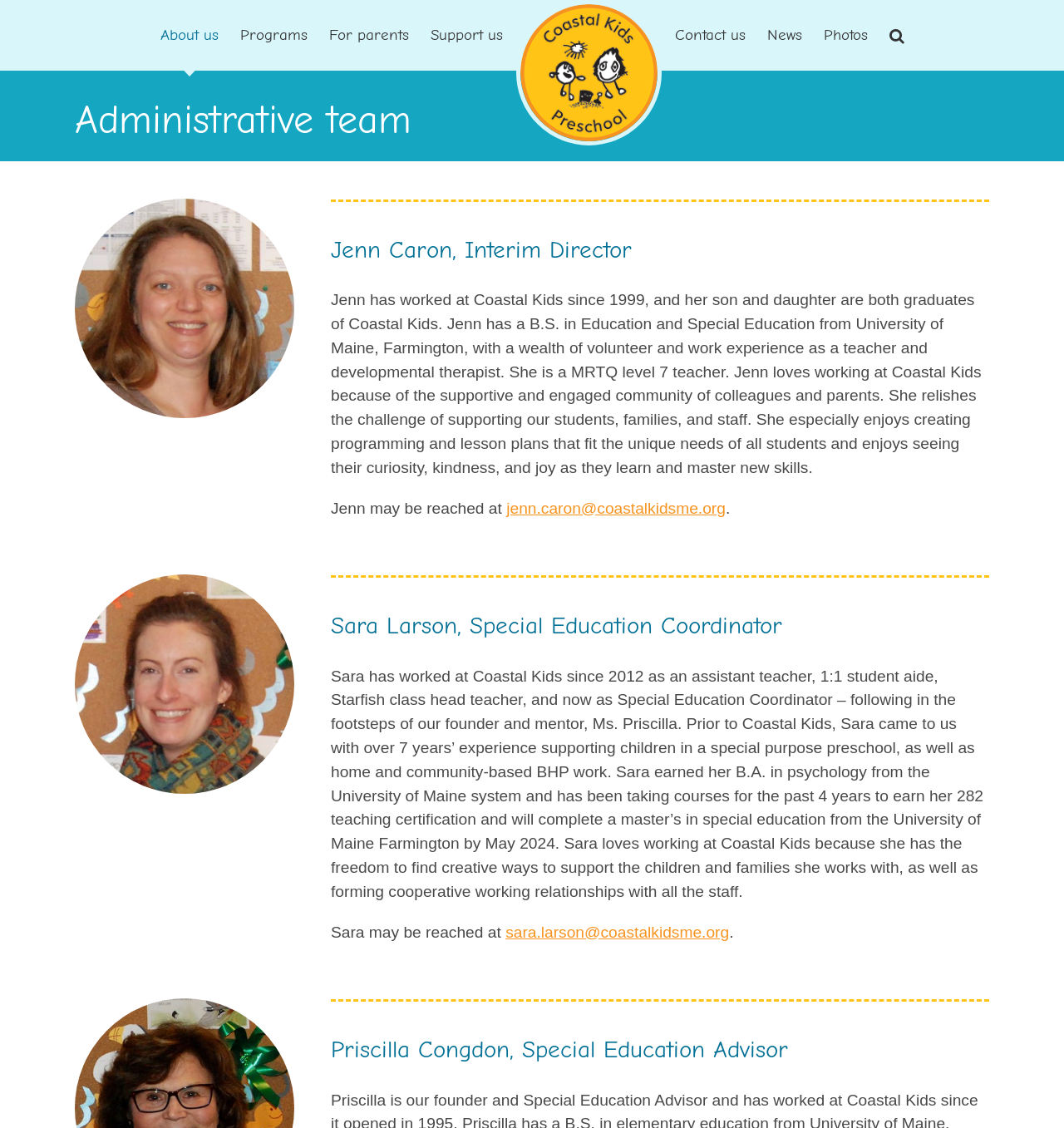Please determine the bounding box coordinates of the clickable area required to carry out the following instruction: "Click on About us". The coordinates must be four float numbers between 0 and 1, represented as [left, top, right, bottom].

[0.15, 0.004, 0.205, 0.059]